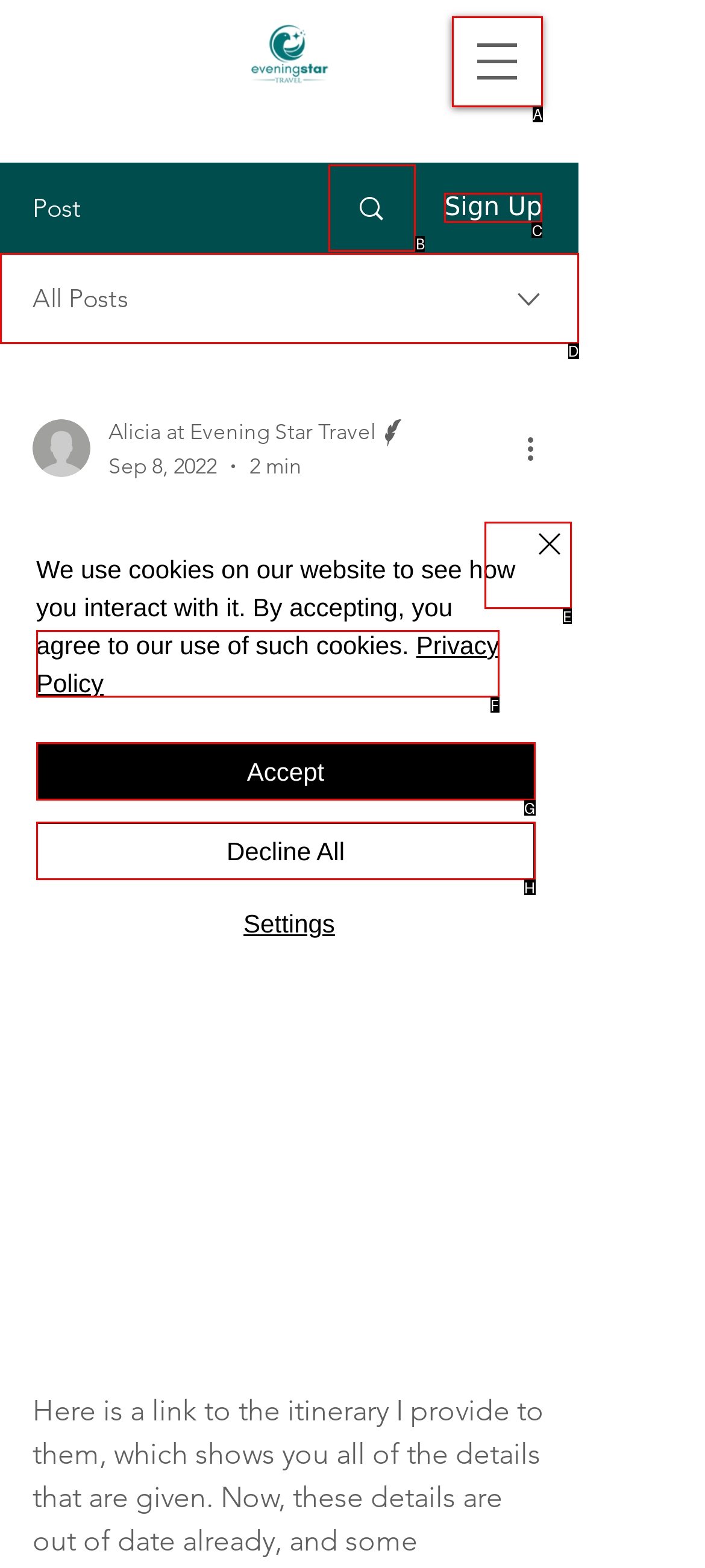Look at the highlighted elements in the screenshot and tell me which letter corresponds to the task: Sign up.

C